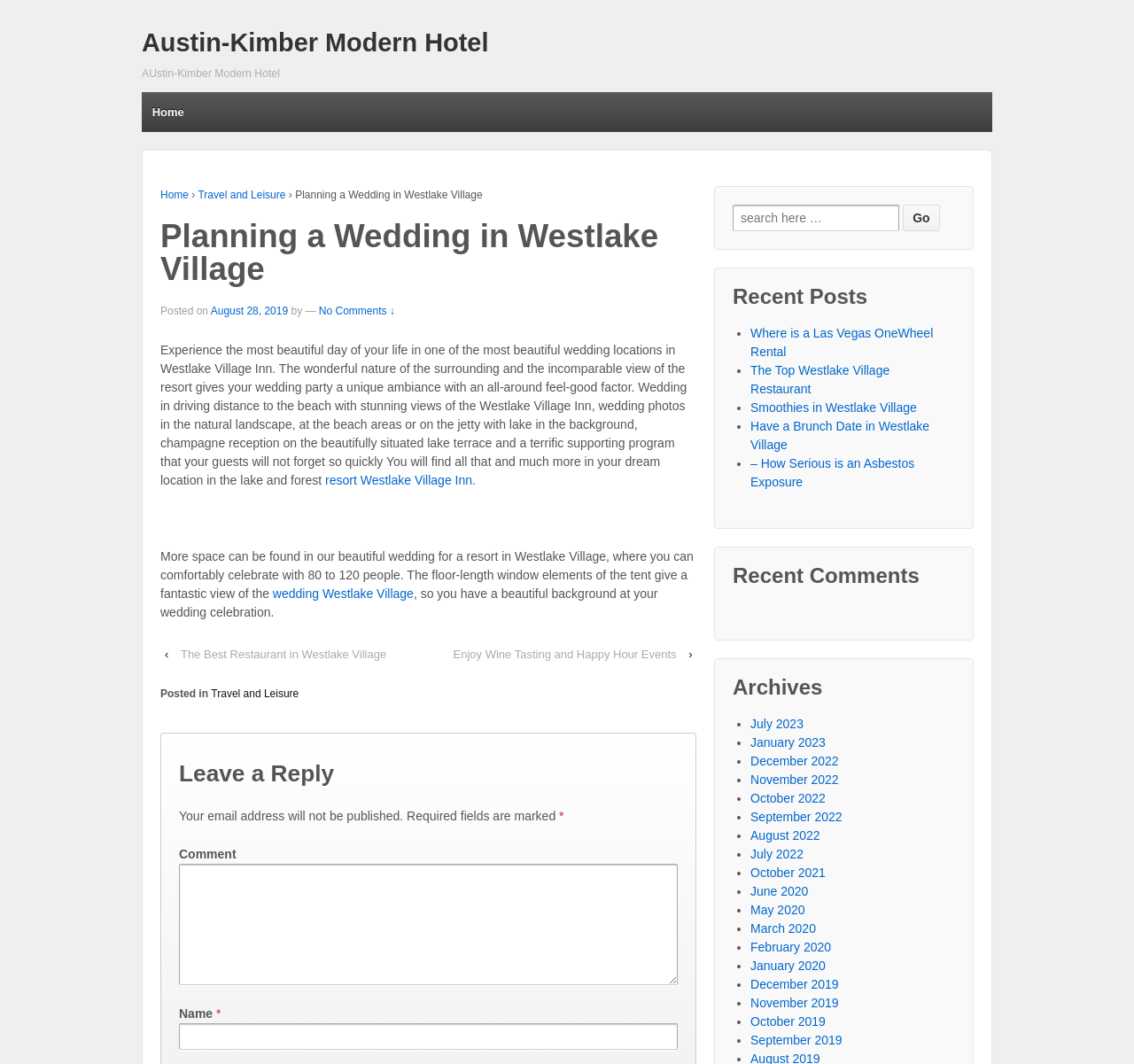Describe all significant elements and features of the webpage.

The webpage is about planning a wedding in Westlake Village, specifically at the Austin-Kimber Modern Hotel. At the top, there is a header section with a link to the hotel's website and a navigation menu with links to "Home", "Travel and Leisure", and other pages. Below the header, there is a main content section with a heading "Planning a Wedding in Westlake Village" and a subheading with the date "August 28, 2019".

The main content section describes the benefits of having a wedding at the Westlake Village Inn, including its beautiful natural surroundings, unique ambiance, and stunning views. The text also mentions the possibility of having a wedding party with 80 to 120 guests and provides more information about the wedding venue.

On the right side of the page, there is a sidebar with several sections. The top section has a search bar with a button labeled "Go". Below the search bar, there is a section titled "Recent Posts" with a list of links to recent articles, including "Where is a Las Vegas OneWheel Rental", "The Top Westlake Village Restaurant", and others.

Further down the sidebar, there is a section titled "Recent Comments" and another section titled "Archives" with a list of links to monthly archives from July 2023 to January 2020. At the bottom of the page, there is a section for leaving a comment, with fields for name, email, and comment, as well as a button labeled "Post Comment".

Overall, the webpage provides information and resources for planning a wedding in Westlake Village, with a focus on the Austin-Kimber Modern Hotel and its amenities.